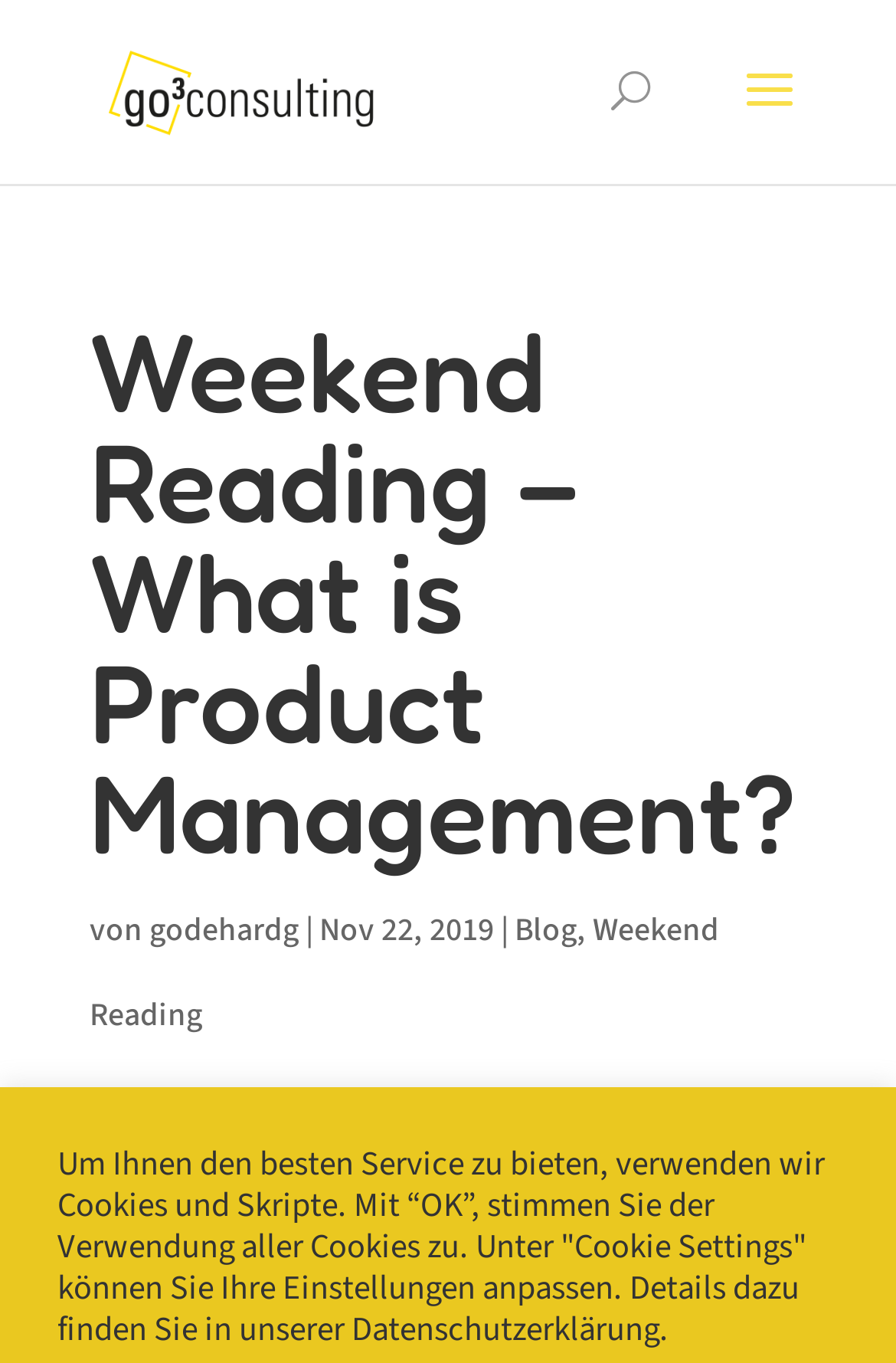Elaborate on the different components and information displayed on the webpage.

The webpage is titled "Weekend Reading - What is Product Management? - go3consulting" and appears to be a blog post. At the top left, there is a link to "go3consulting" accompanied by an image with the same name. Below this, there is a search bar that spans across the top of the page. 

The main content of the page is headed by a title "Weekend Reading – What is Product Management?" which is positioned near the top center of the page. Below the title, there is a section that includes the author's name "godehardg" and the publication date "Nov 22, 2019". This section also contains links to "Blog" and "Weekend Reading" on the right side.